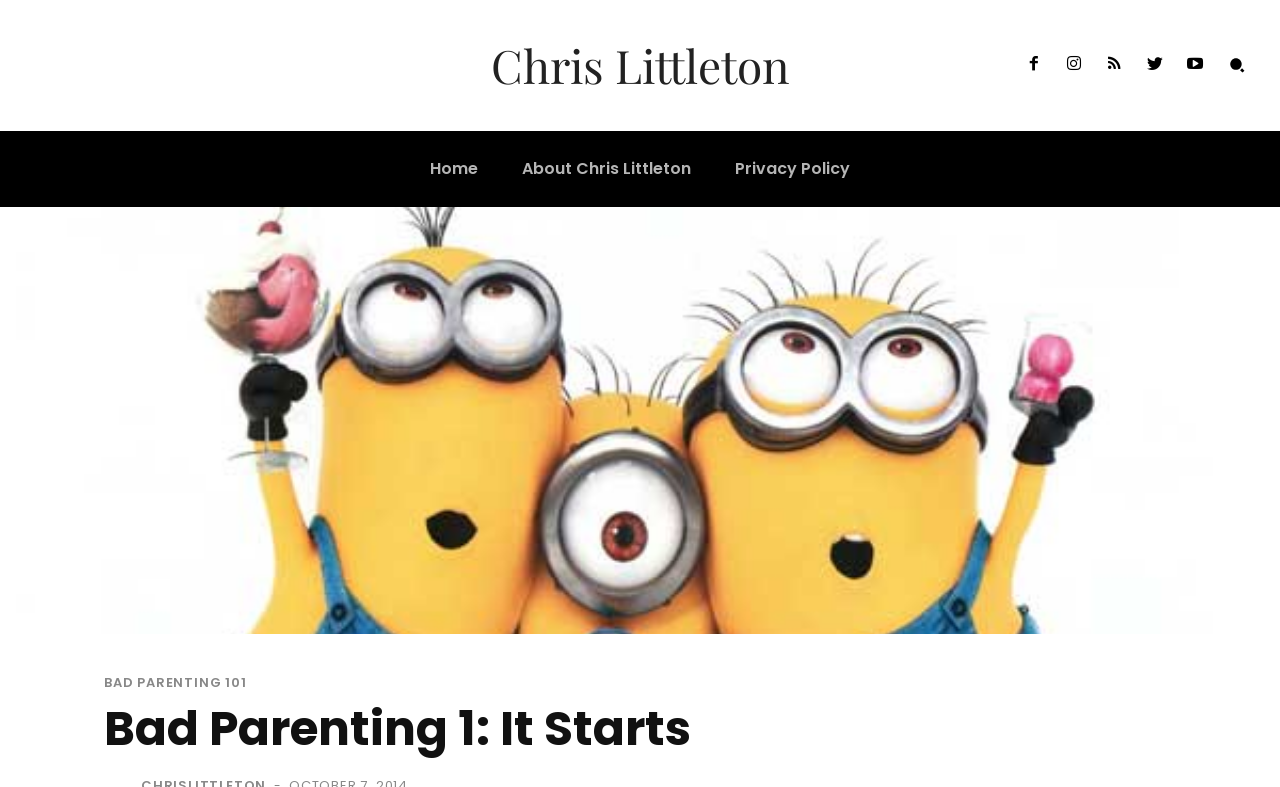Locate the bounding box coordinates of the element you need to click to accomplish the task described by this instruction: "Go to the Digital Commons at St. Mary's University".

None